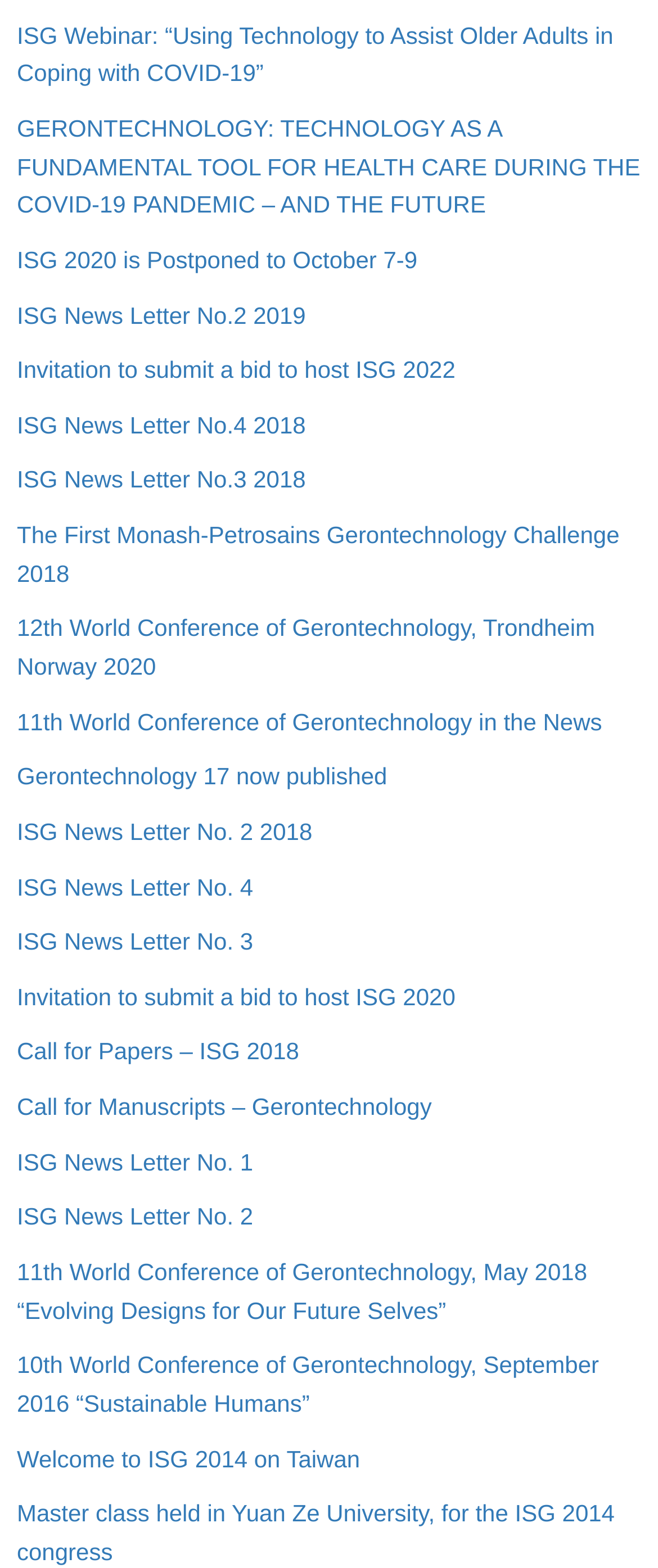Answer the question with a brief word or phrase:
What is the name of the conference mentioned multiple times?

World Conference of Gerontechnology